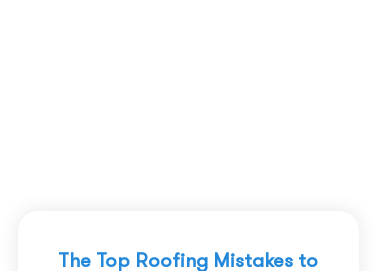Please respond in a single word or phrase: 
What color is the font used in the headline?

Blue